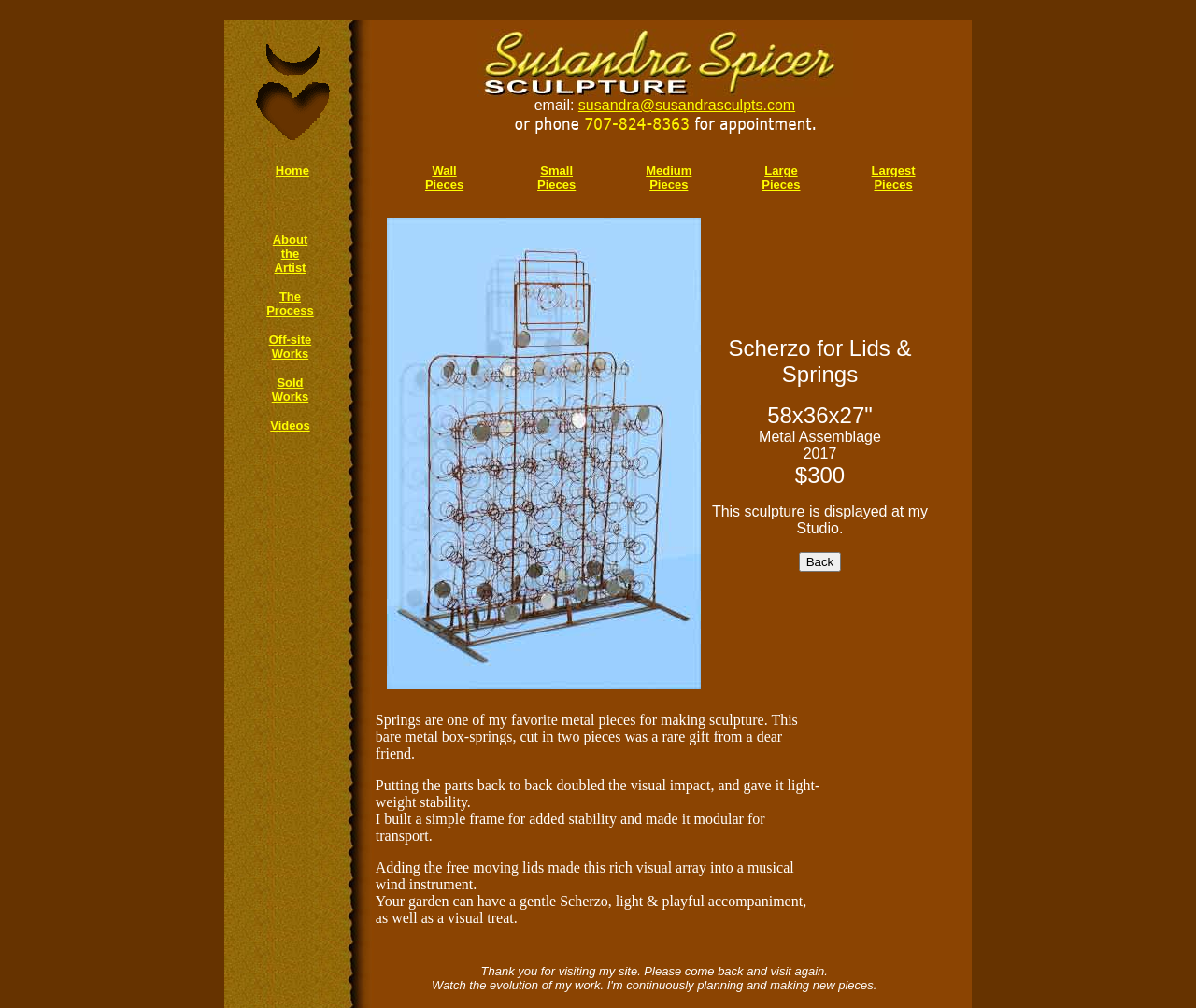Could you locate the bounding box coordinates for the section that should be clicked to accomplish this task: "Click to print".

None